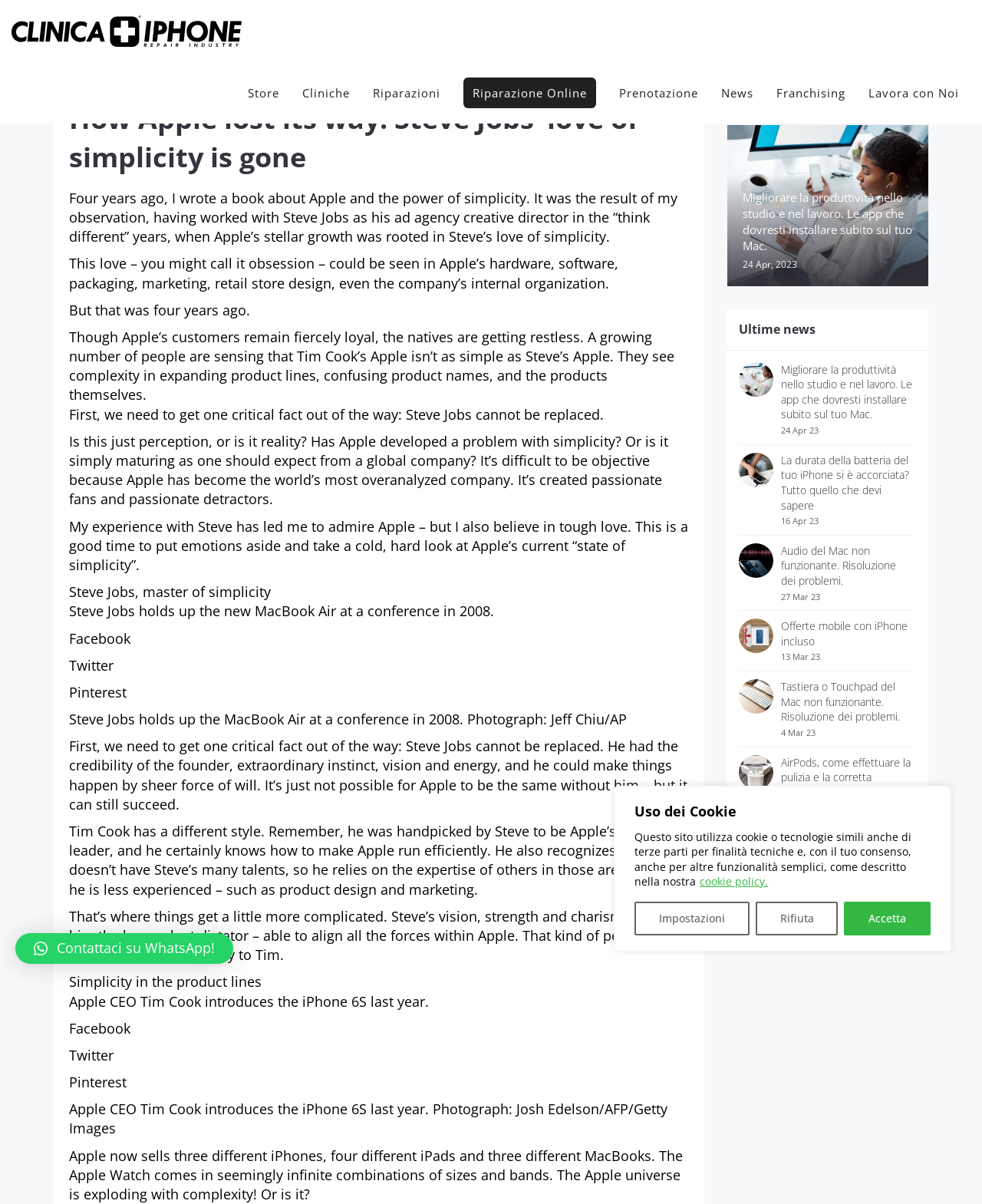Please identify the bounding box coordinates of the clickable region that I should interact with to perform the following instruction: "Read the article 'Migliorare la produttività nello studio e nel lavoro. Le app che dovresti installare subito sul tuo Mac.'". The coordinates should be expressed as four float numbers between 0 and 1, i.e., [left, top, right, bottom].

[0.795, 0.301, 0.93, 0.351]